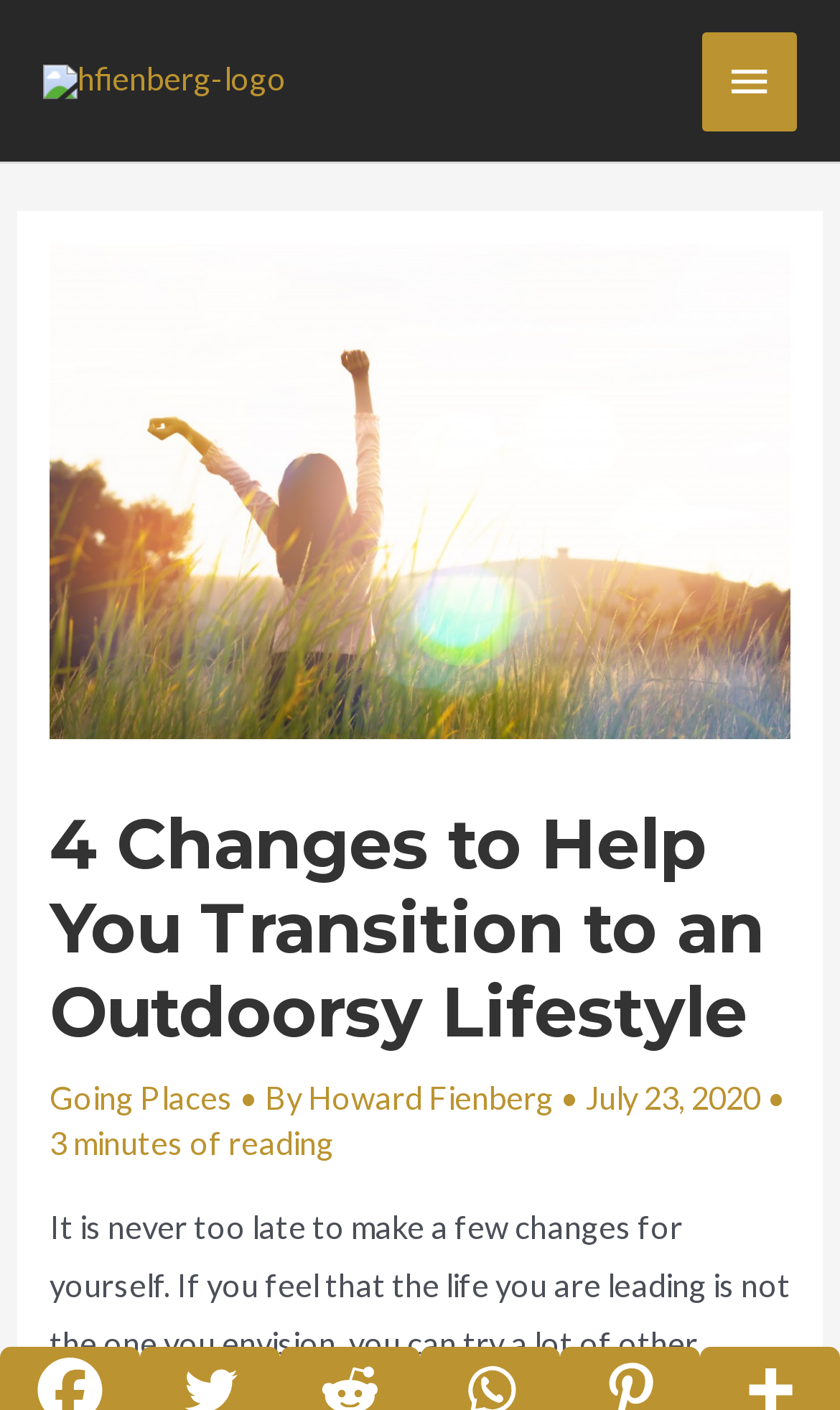Using the description: "Howard Fienberg", determine the UI element's bounding box coordinates. Ensure the coordinates are in the format of four float numbers between 0 and 1, i.e., [left, top, right, bottom].

[0.366, 0.766, 0.666, 0.792]